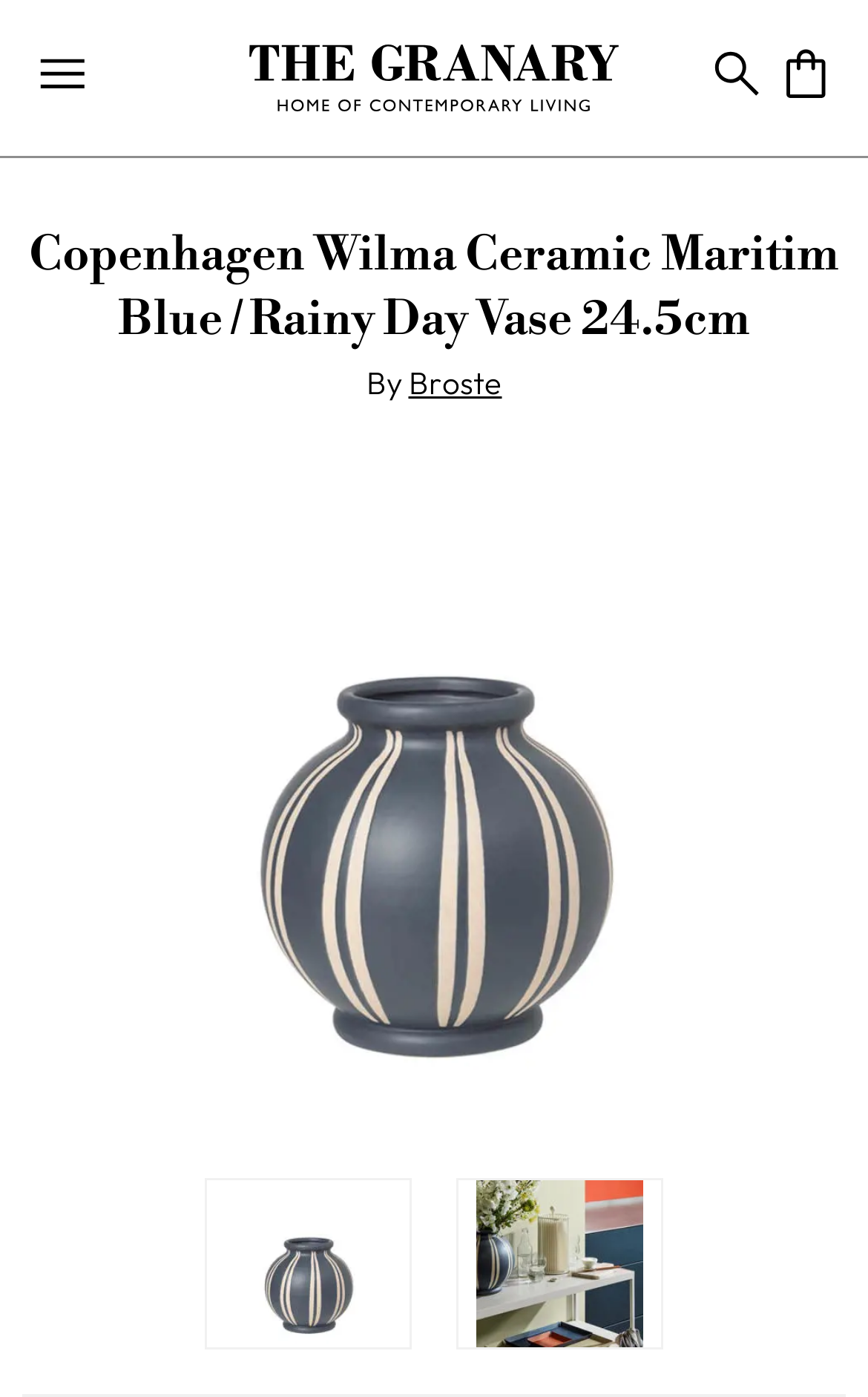What is the brand of the vase?
Answer the question in as much detail as possible.

I found the brand of the vase by looking at the text 'By Broste' which is located below the heading 'Copenhagen Wilma Ceramic Maritim Blue / Rainy Day Vase 24.5cm'.